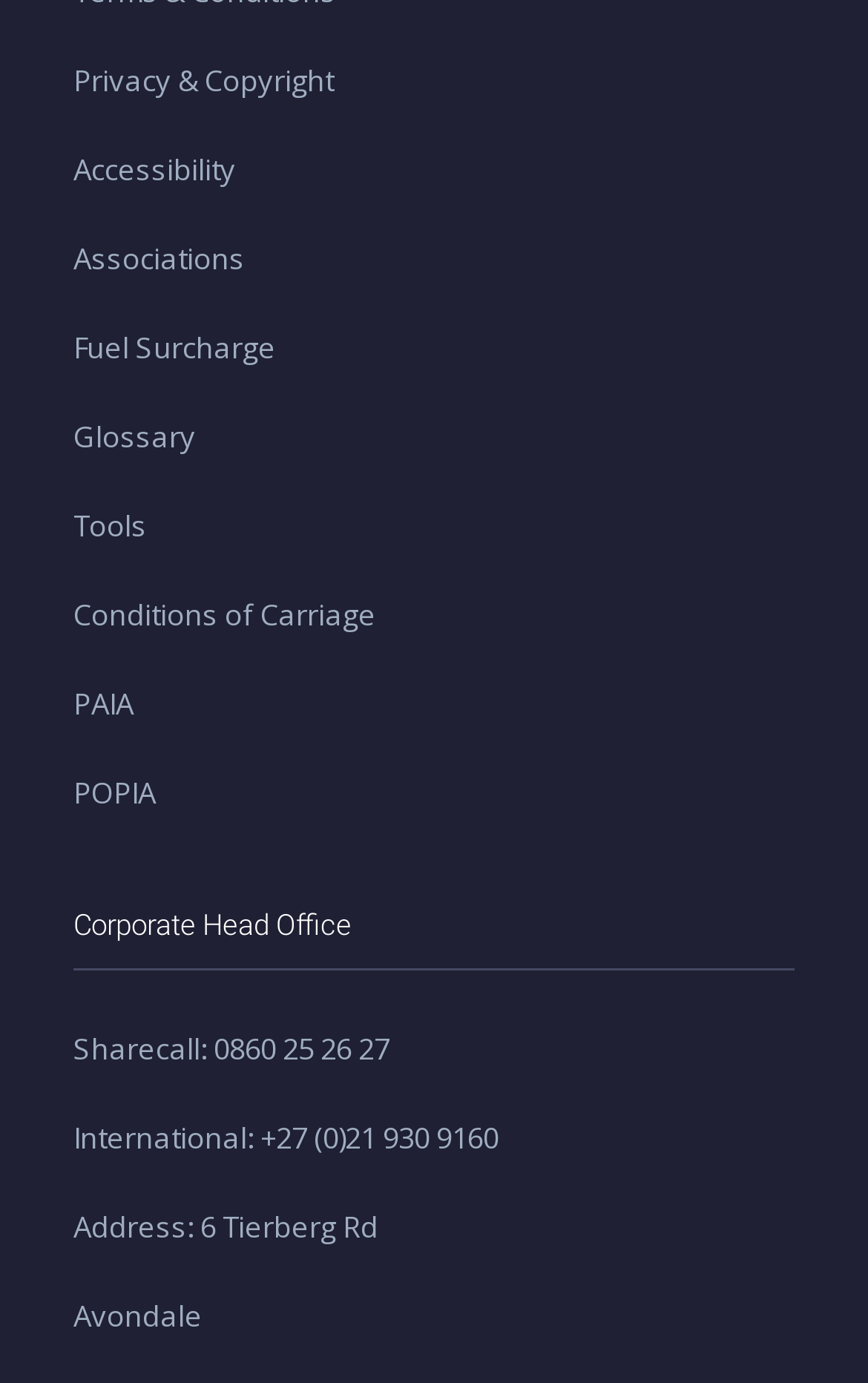What is the phone number for international calls?
Using the visual information from the image, give a one-word or short-phrase answer.

+27 (0)21 930 9160